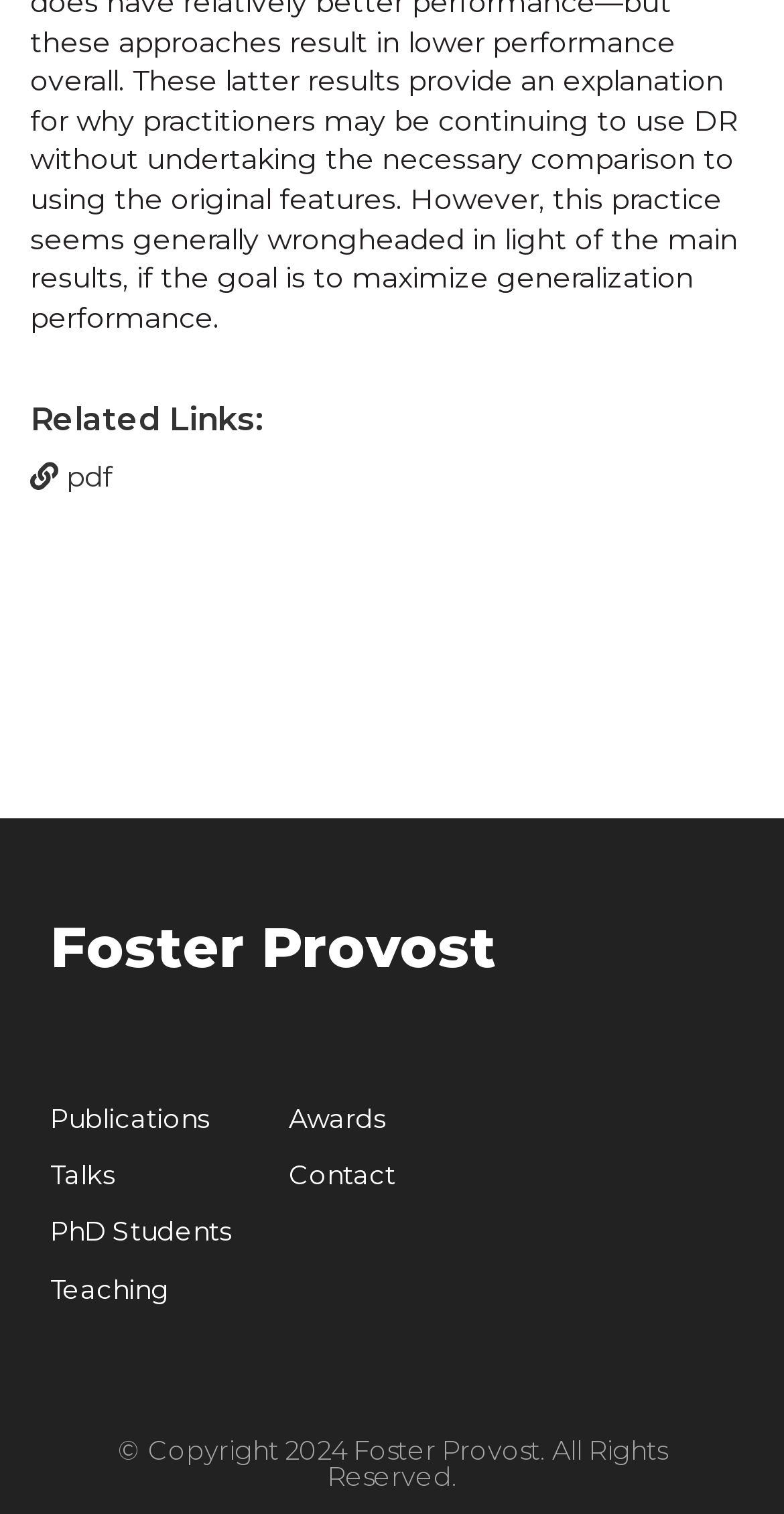Provide a brief response using a word or short phrase to this question:
What are the categories of information available on this webpage?

Publications, Talks, PhD Students, etc.